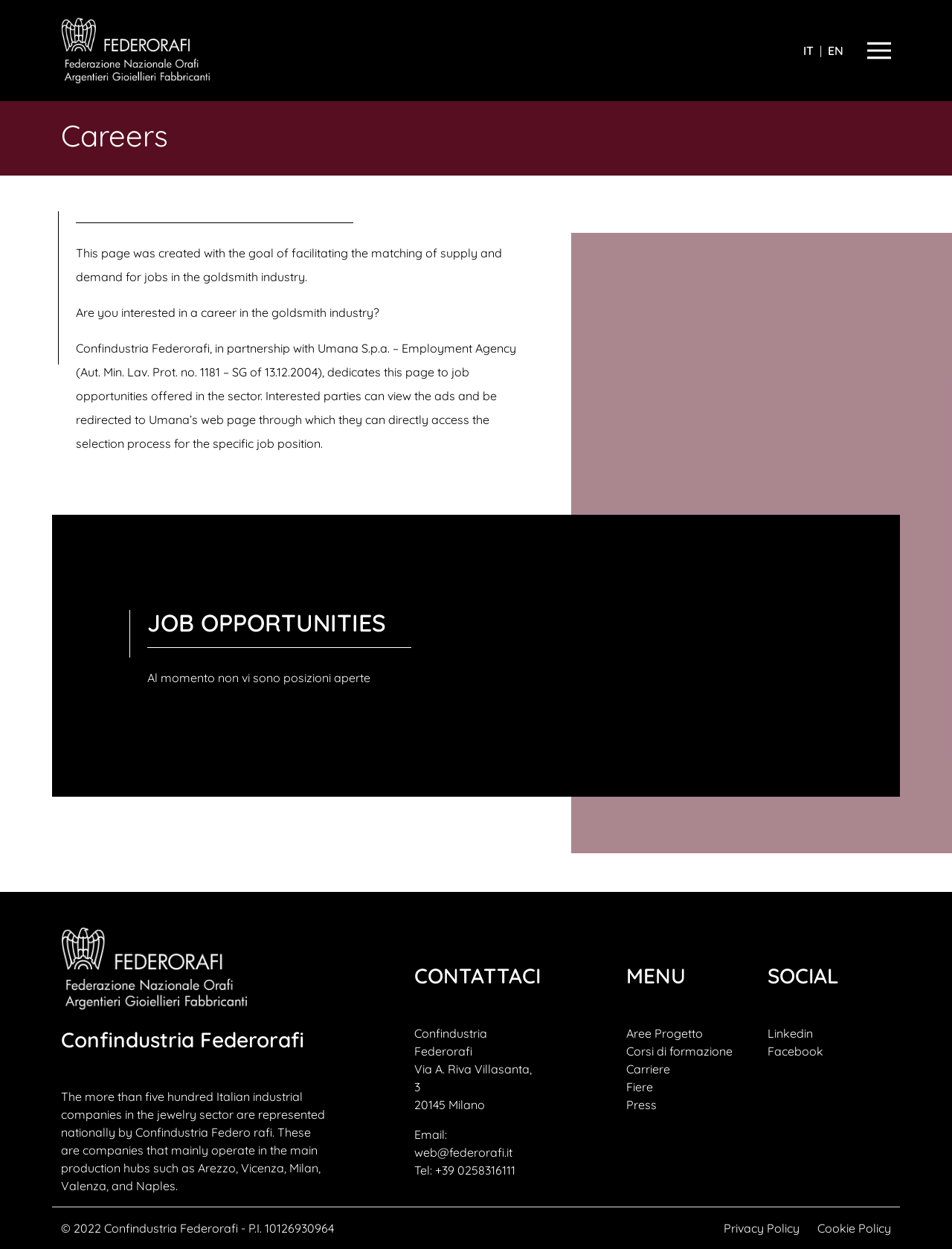Identify the bounding box coordinates of the HTML element based on this description: "Carriere".

[0.658, 0.85, 0.704, 0.862]